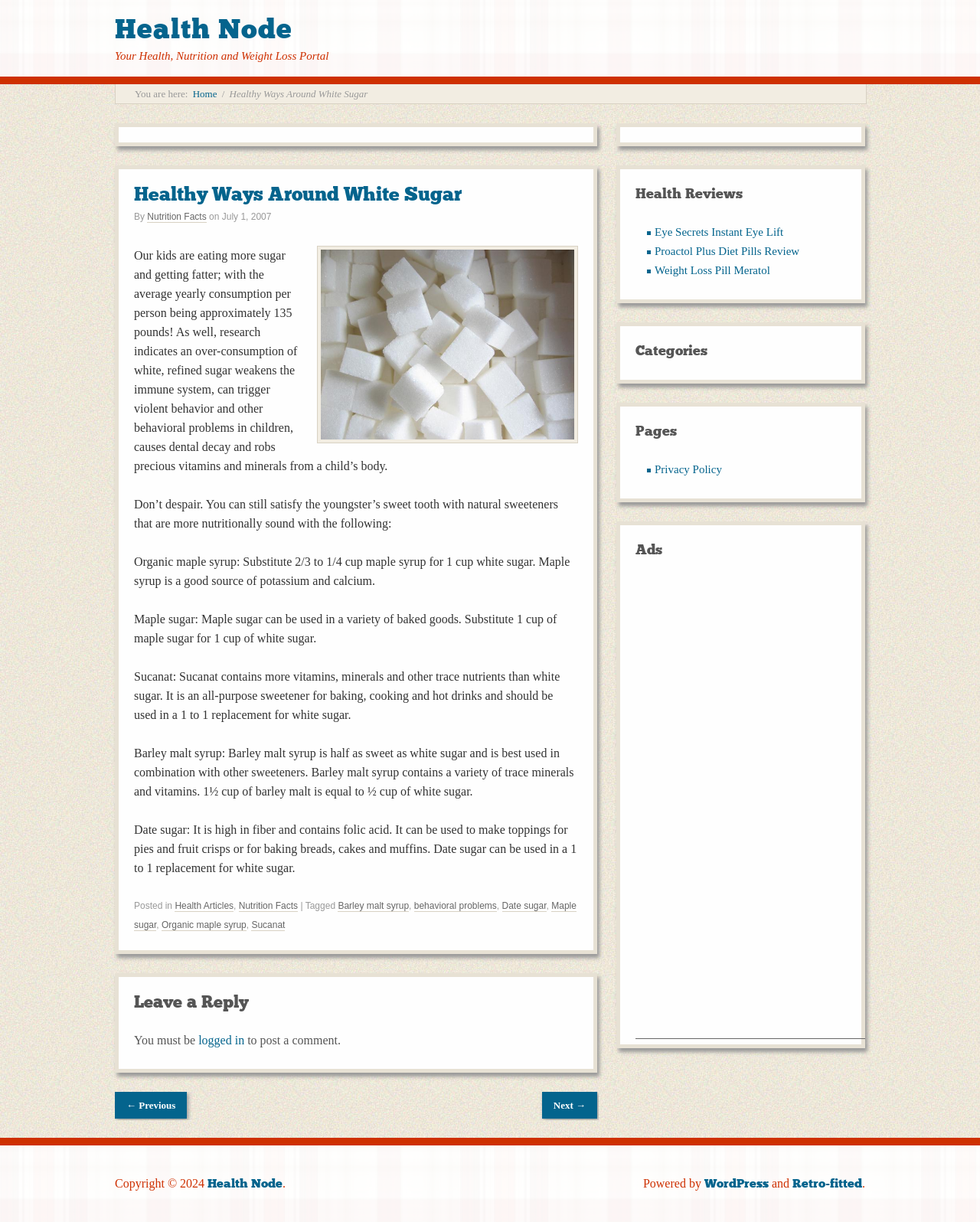Could you provide the bounding box coordinates for the portion of the screen to click to complete this instruction: "Check the 'Privacy Policy'"?

[0.668, 0.379, 0.737, 0.389]